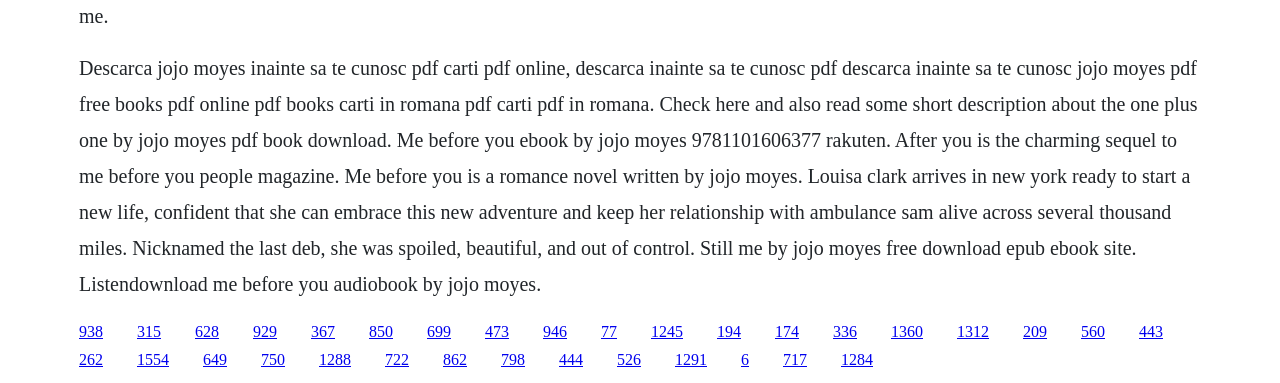Could you highlight the region that needs to be clicked to execute the instruction: "Get 'Still Me' by Jojo Moyes for free"?

[0.152, 0.842, 0.171, 0.887]